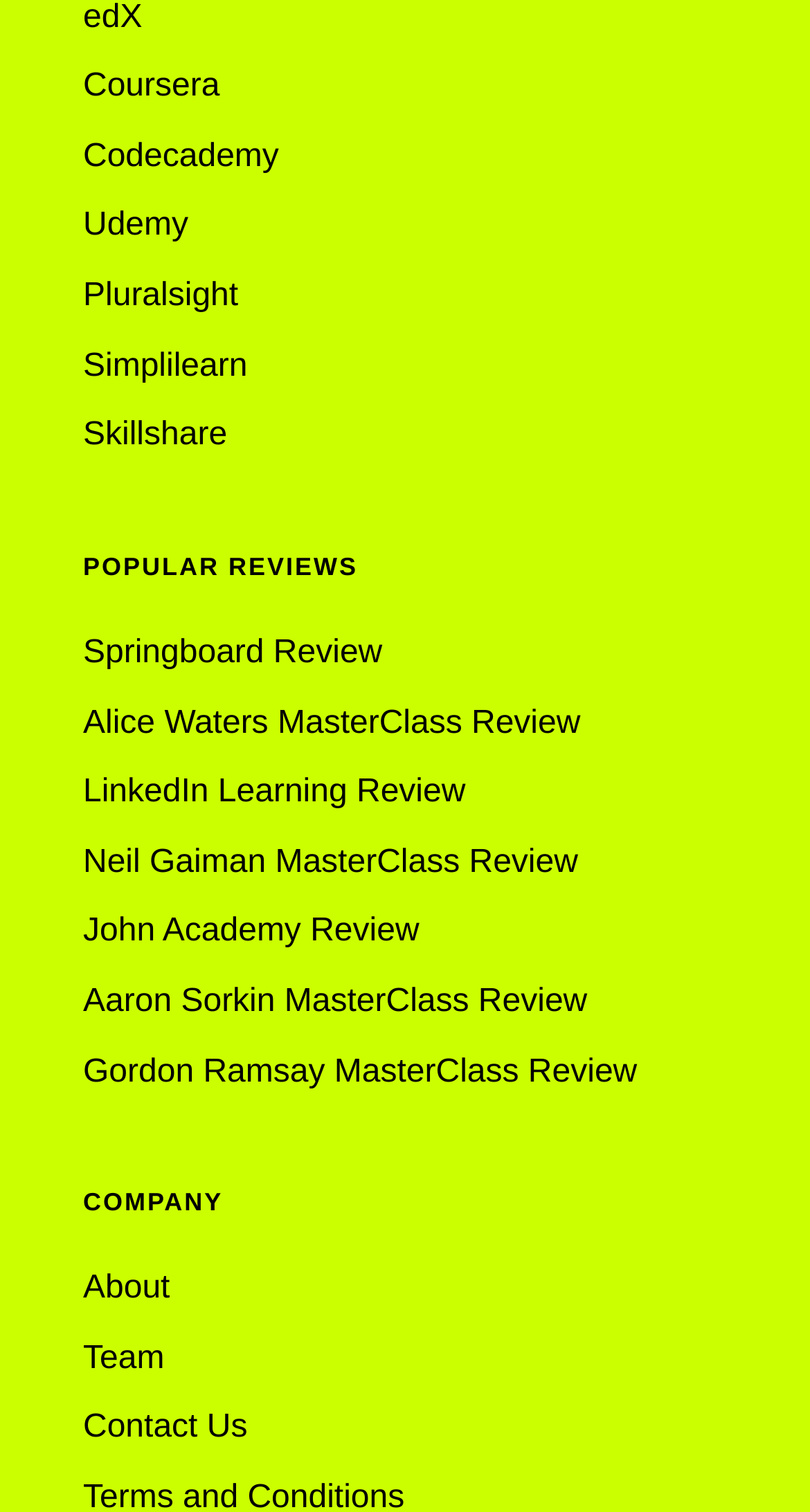Please identify the bounding box coordinates of the element that needs to be clicked to perform the following instruction: "visit Udemy".

[0.103, 0.127, 0.344, 0.173]